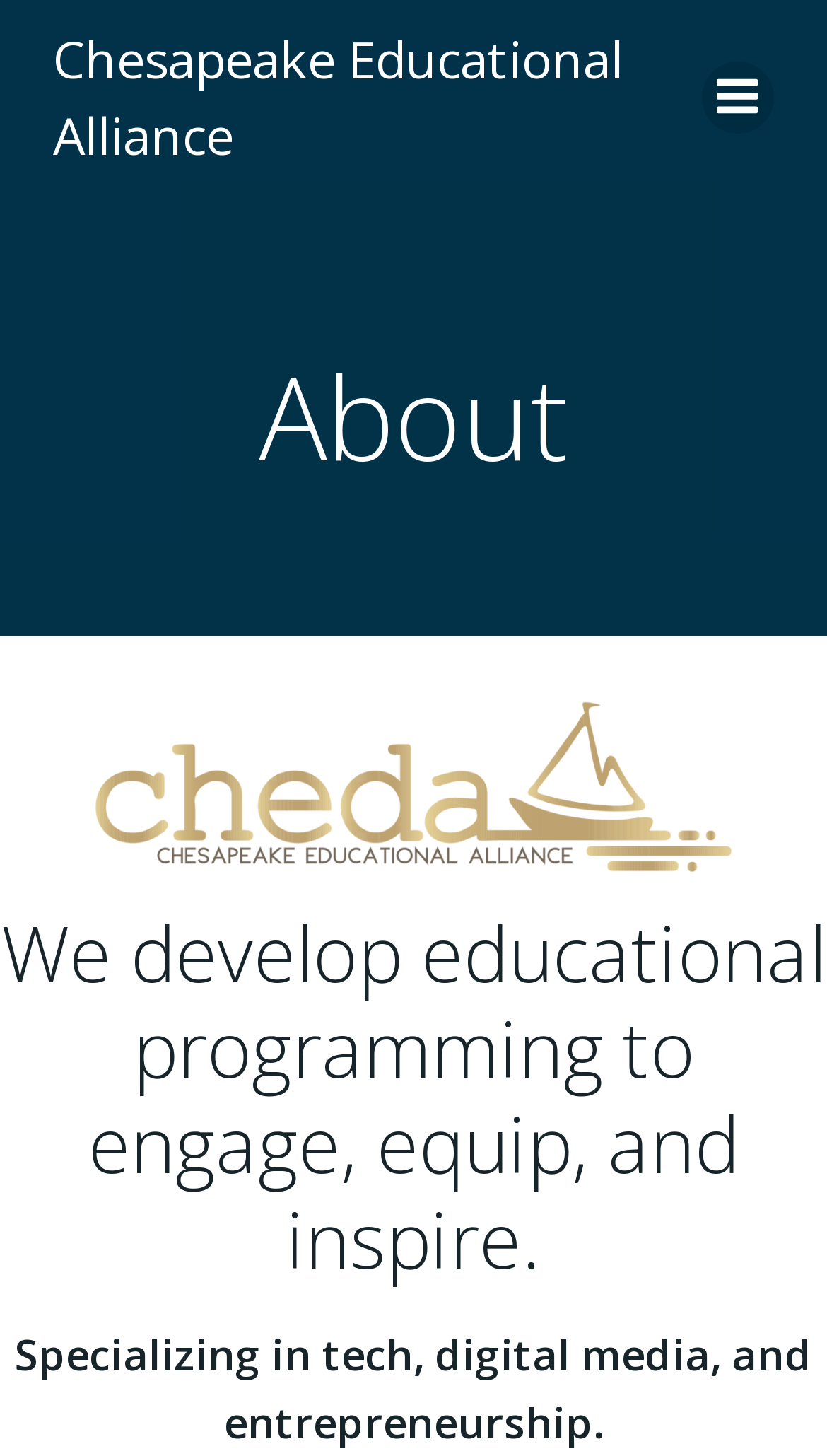Given the element description Chesapeake Educational Alliance, identify the bounding box coordinates for the UI element on the webpage screenshot. The format should be (top-left x, top-left y, bottom-right x, bottom-right y), with values between 0 and 1.

[0.064, 0.015, 0.797, 0.119]